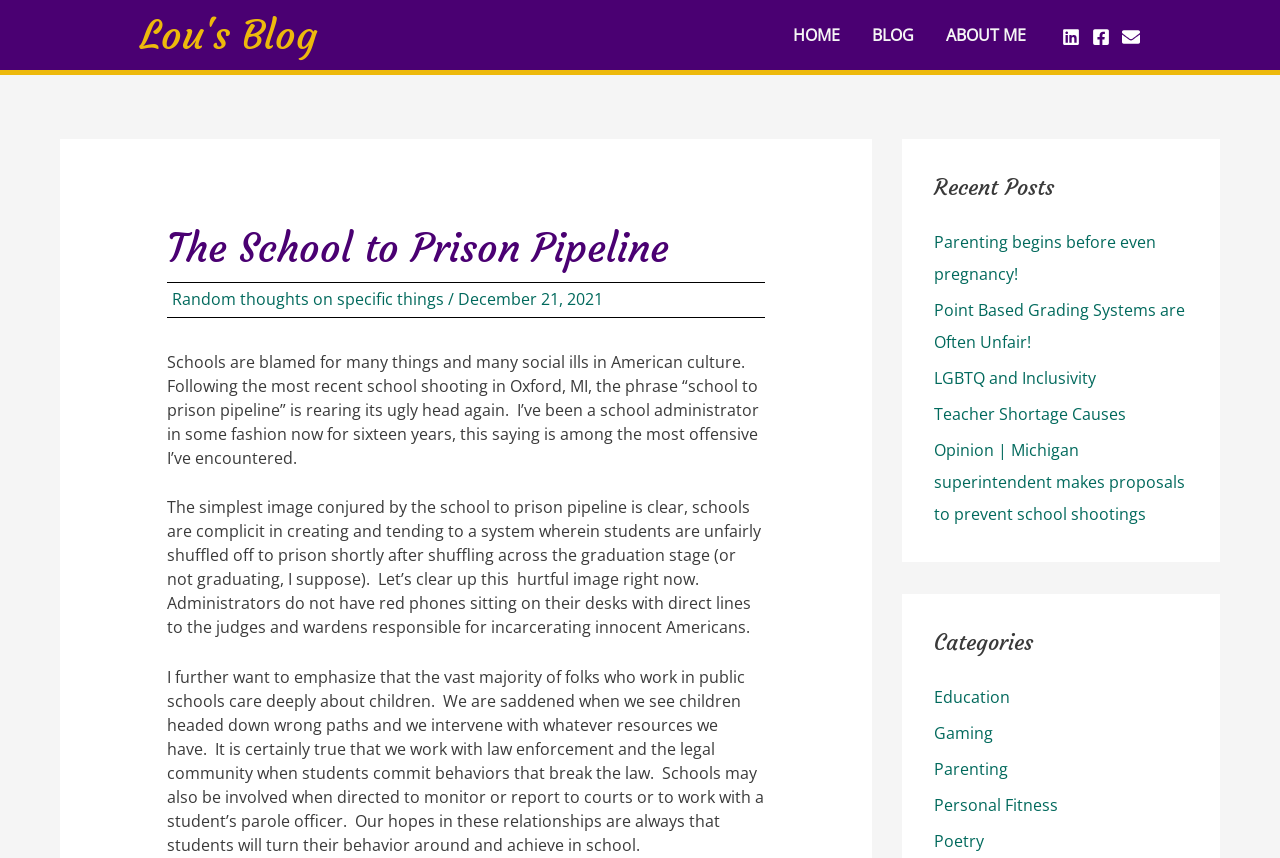Give a one-word or one-phrase response to the question: 
What is the date of the latest article?

December 21, 2021